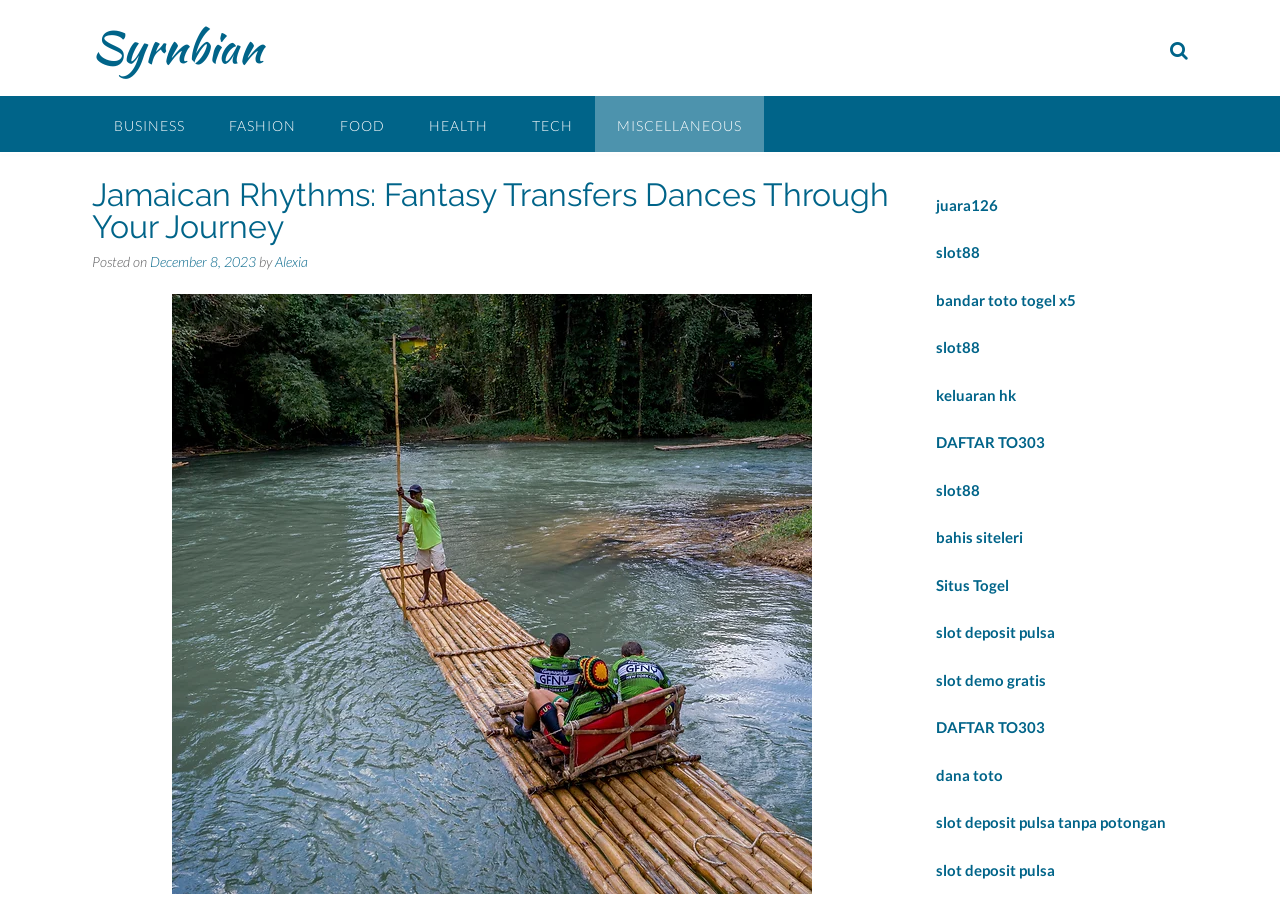Answer the question briefly using a single word or phrase: 
Is the post related to Jamaican rhythms?

Yes